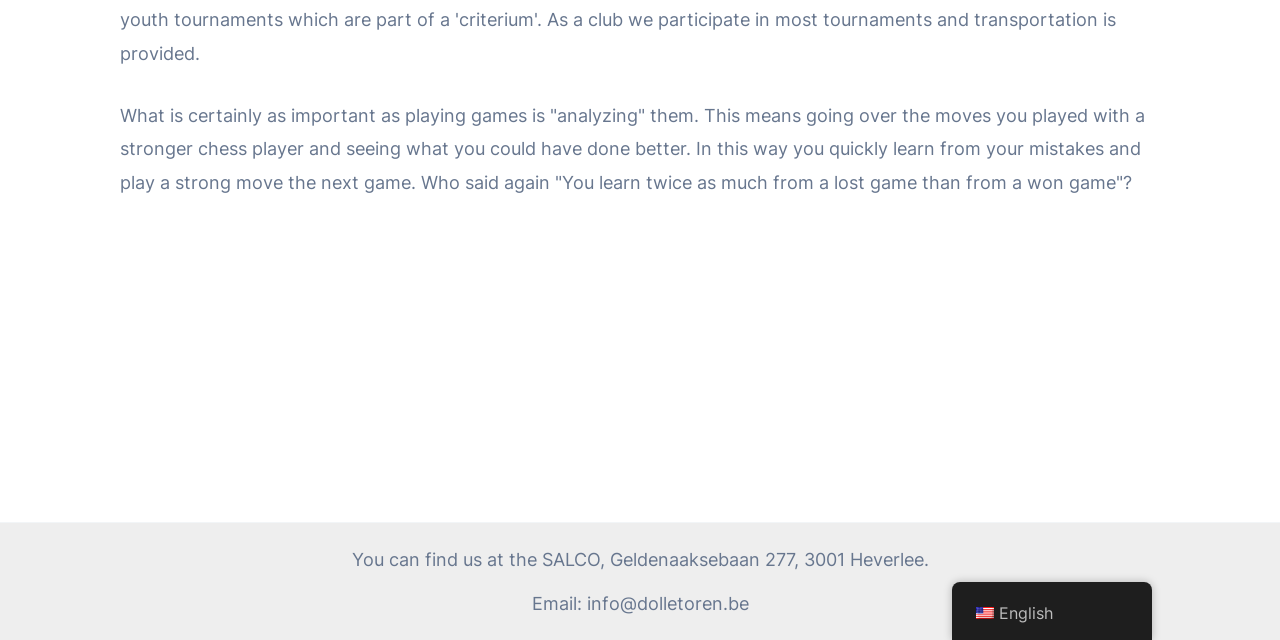From the webpage screenshot, identify the region described by English. Provide the bounding box coordinates as (top-left x, top-left y, bottom-right x, bottom-right y), with each value being a floating point number between 0 and 1.

[0.744, 0.919, 0.9, 0.997]